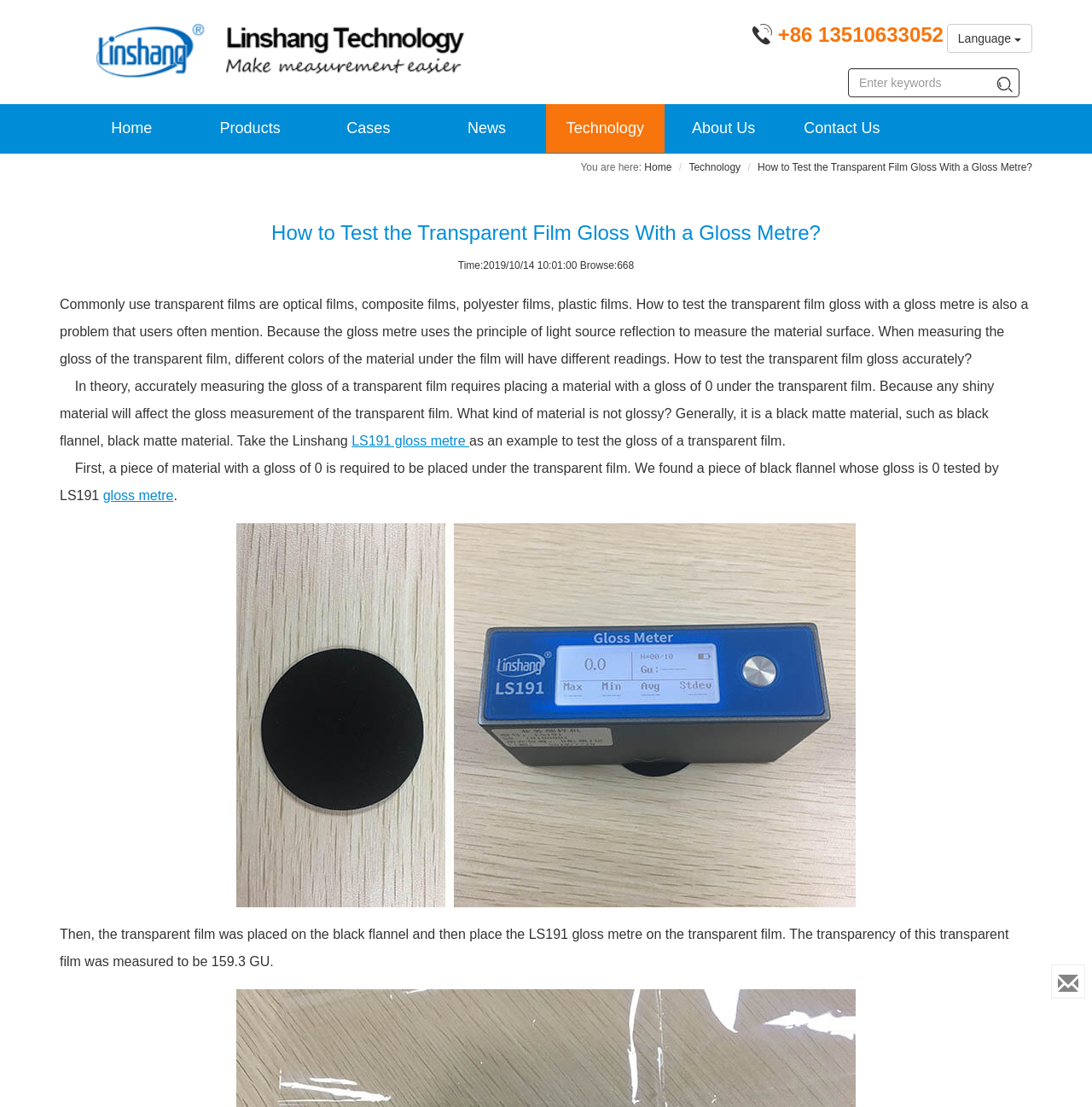Please specify the bounding box coordinates for the clickable region that will help you carry out the instruction: "Contact KU ScholarWorks".

None